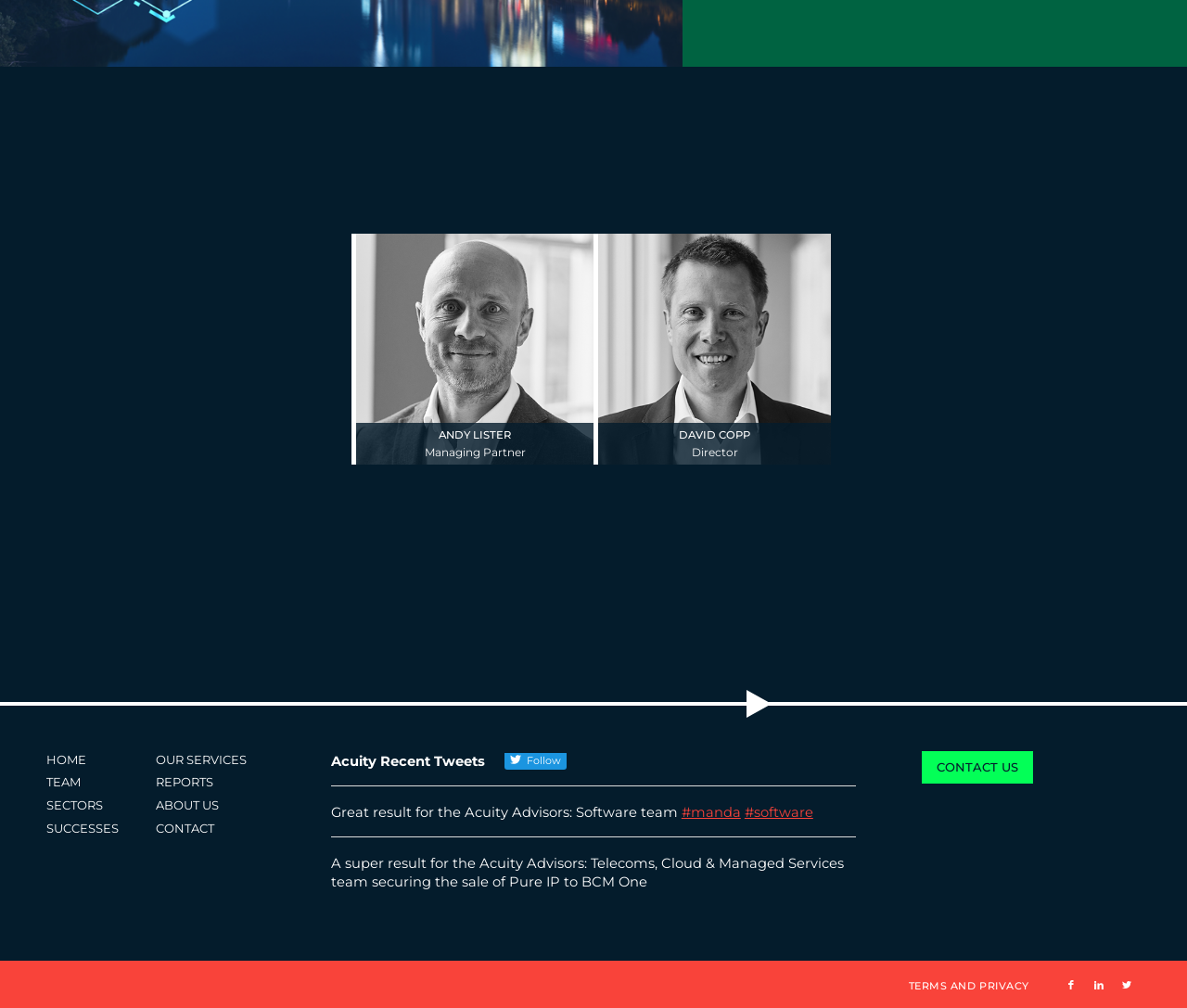What is the position of Andy Lister?
Based on the image, provide your answer in one word or phrase.

Managing Partner